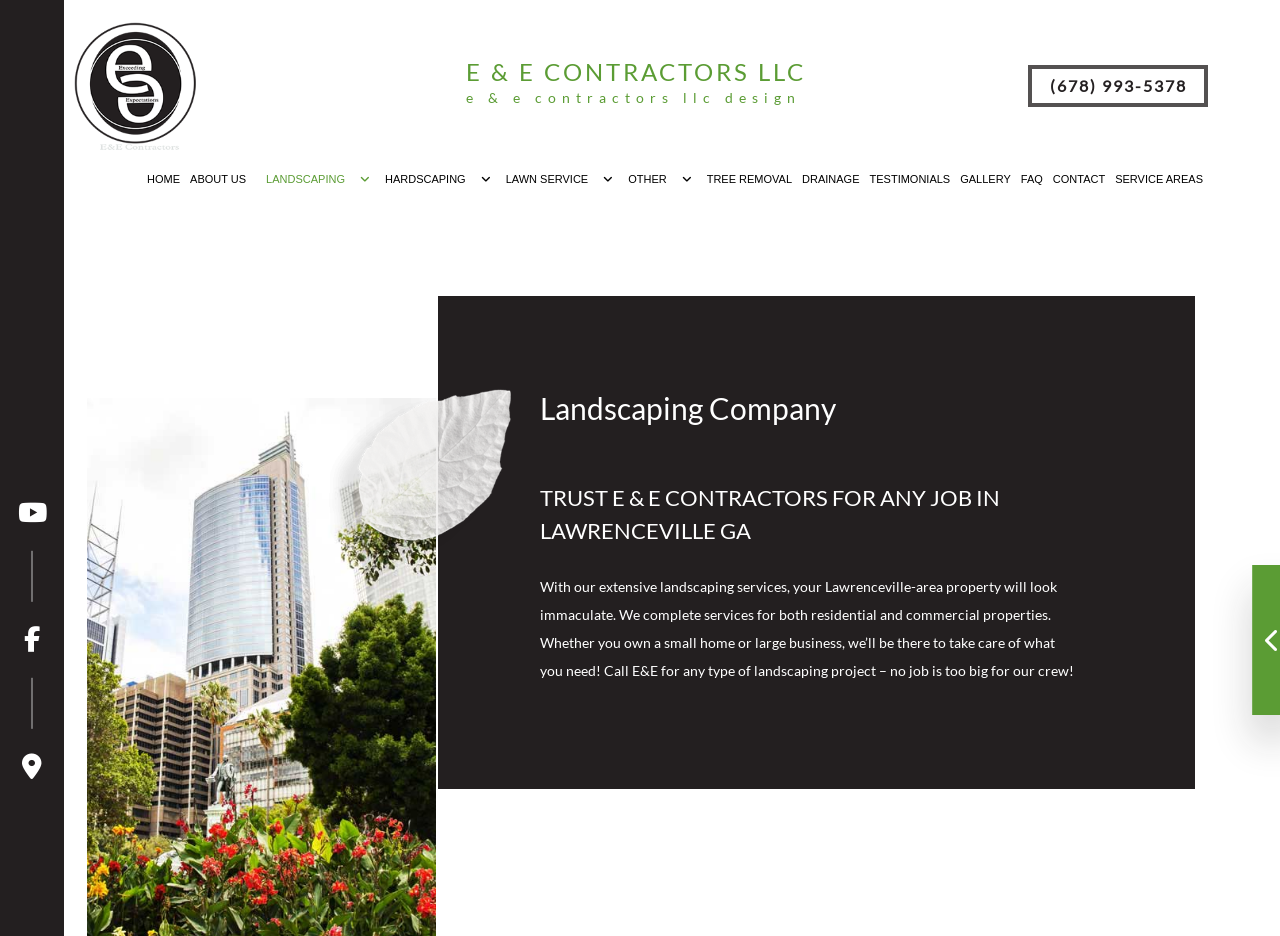Please give the bounding box coordinates of the area that should be clicked to fulfill the following instruction: "Learn about commercial landscaping". The coordinates should be in the format of four float numbers from 0 to 1, i.e., [left, top, right, bottom].

[0.247, 0.288, 0.519, 0.331]